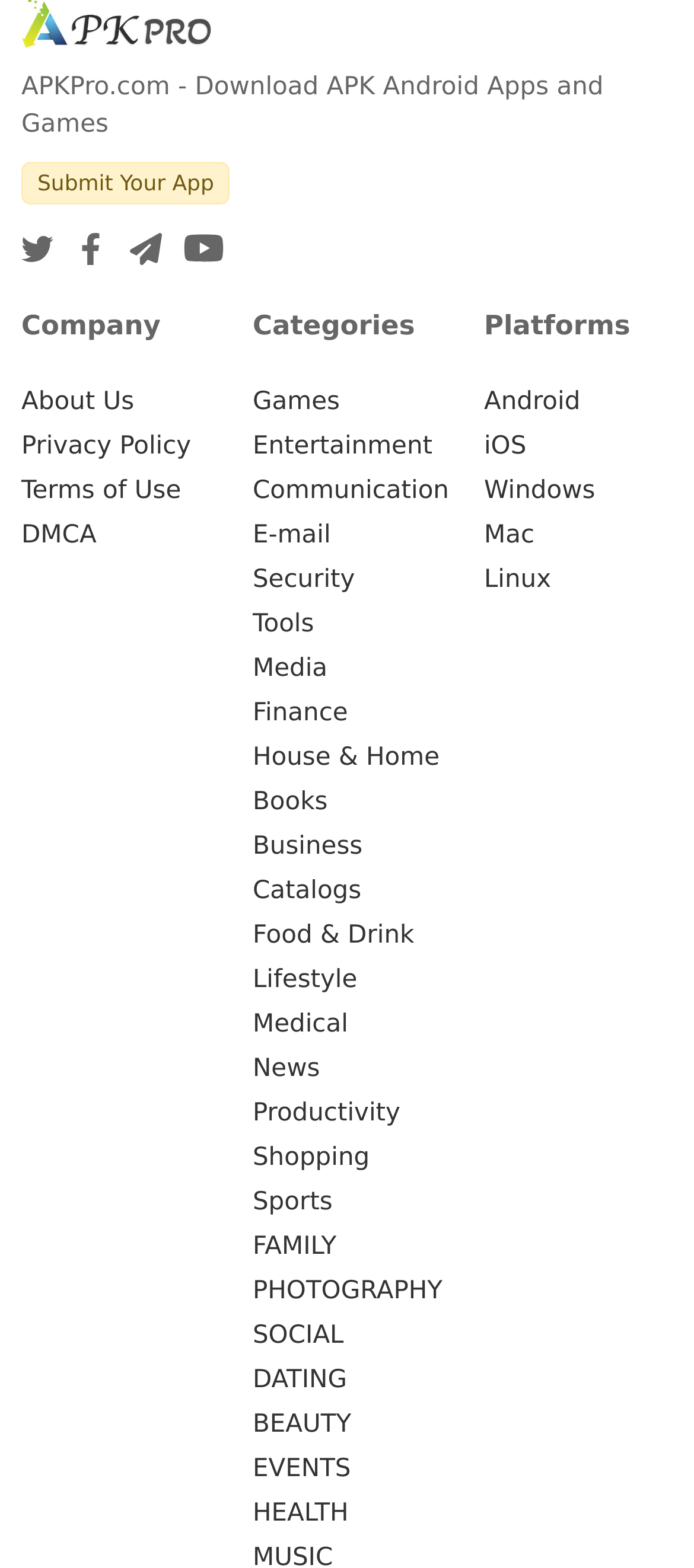What is the name of this website?
Refer to the image and provide a concise answer in one word or phrase.

APKPro.com